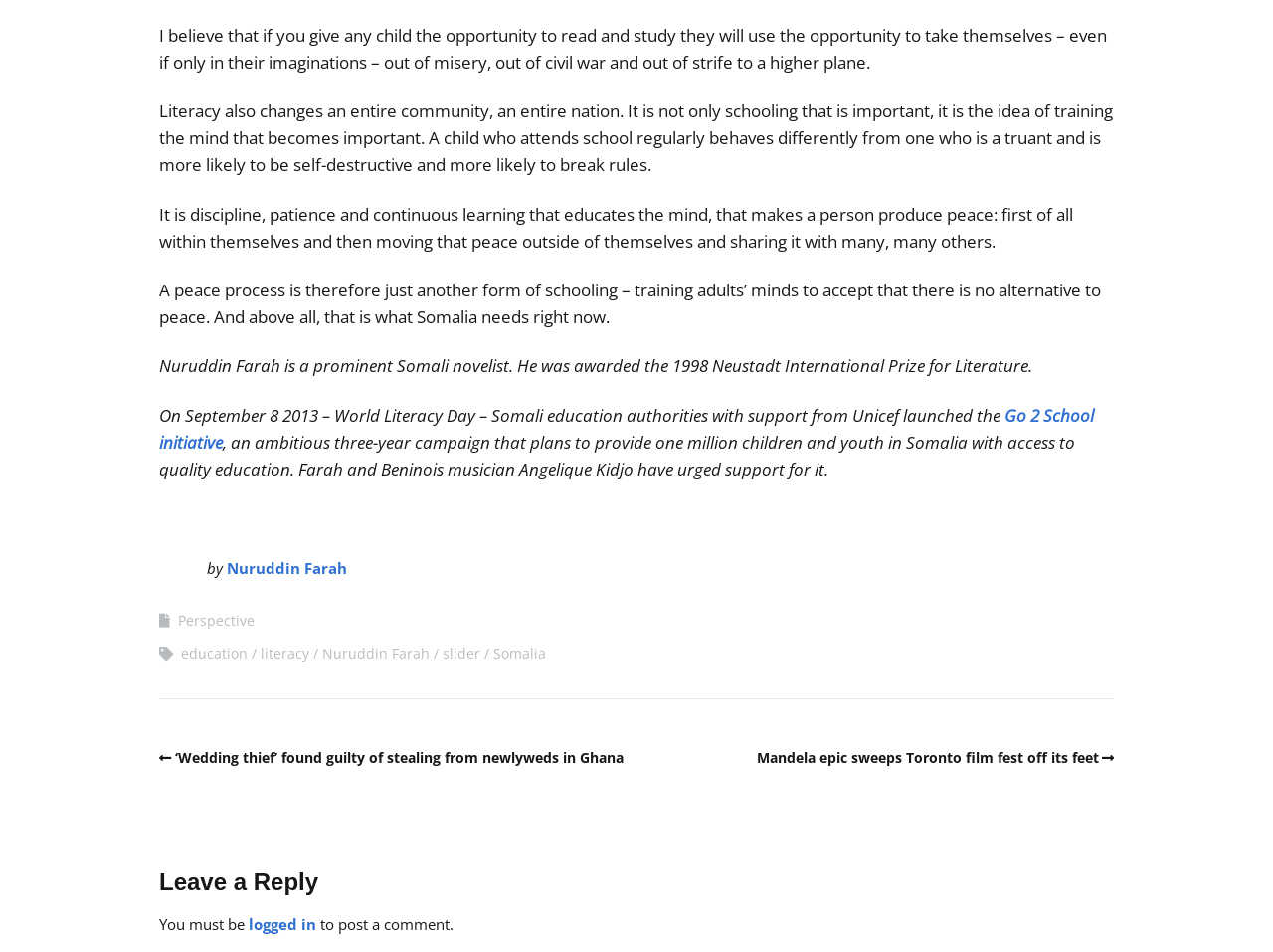Use a single word or phrase to answer the question: 
What is the purpose of the Go 2 School initiative?

Provide access to quality education